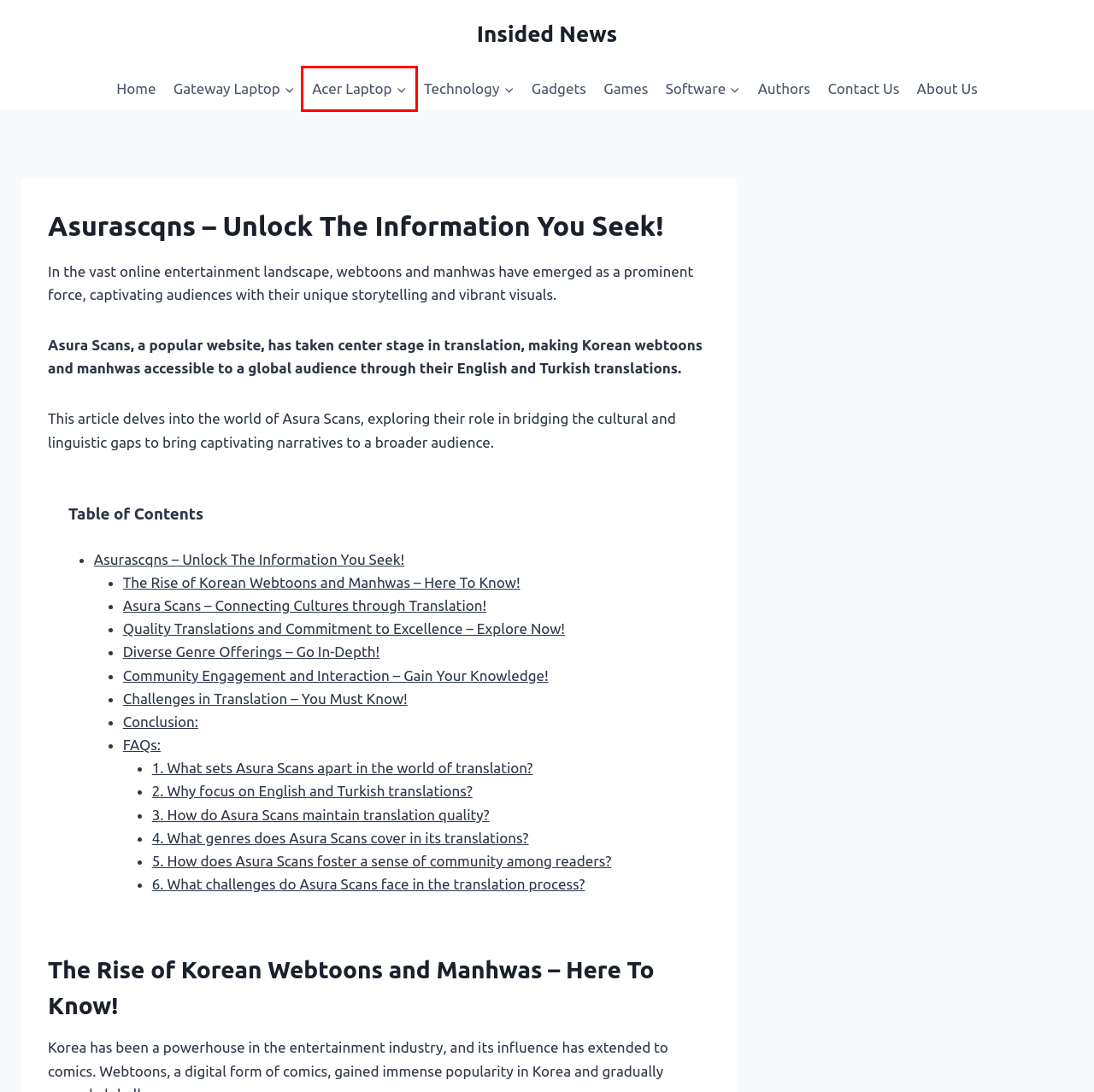Inspect the provided webpage screenshot, concentrating on the element within the red bounding box. Select the description that best represents the new webpage after you click the highlighted element. Here are the candidates:
A. Gateway Laptop - Insided News
B. Acer Laptop - Insided News
C. Contact Us - Insided News
D. Software - Insided News
E. Gadgets - Insided News
F. Home - Insided News
G. Games - Insided News
H. About Us - Insided News

B